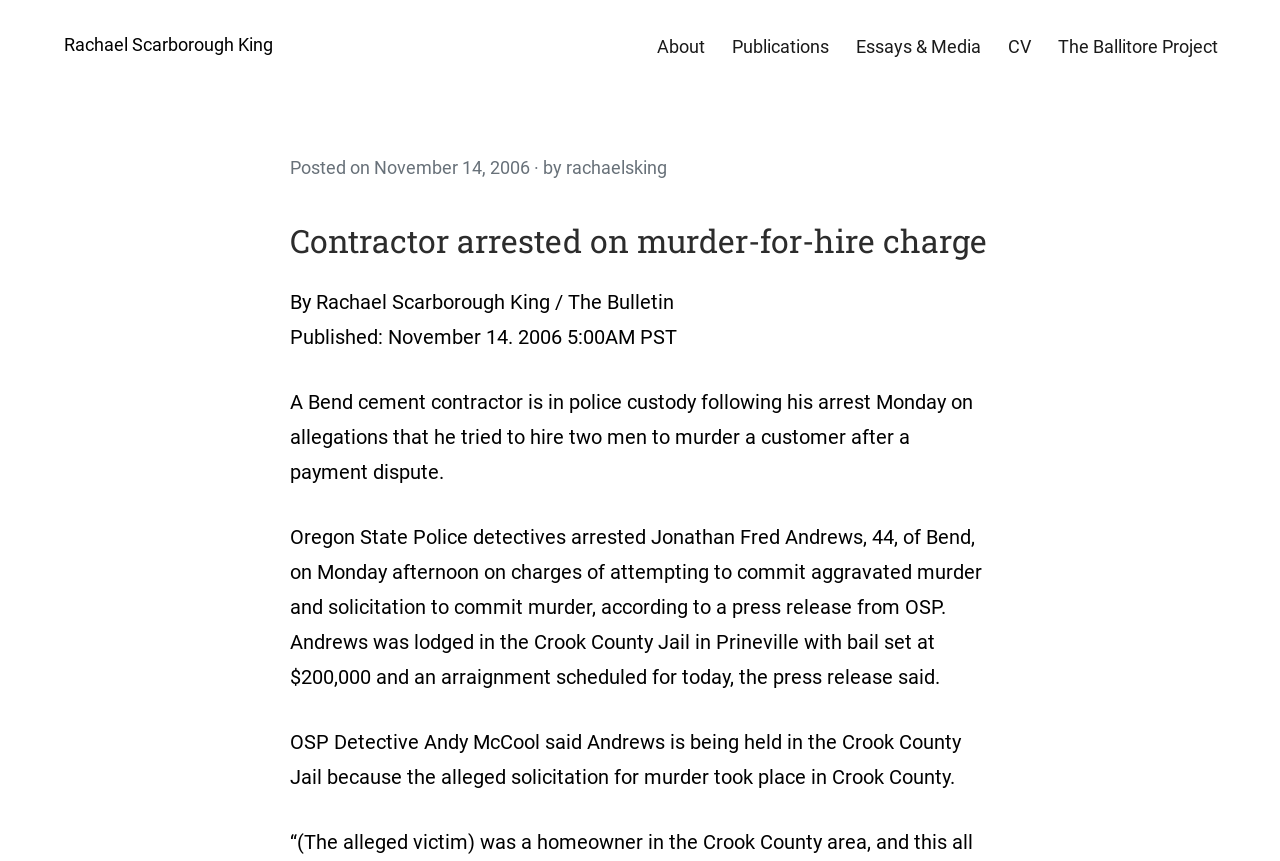Please predict the bounding box coordinates of the element's region where a click is necessary to complete the following instruction: "Check the publication date". The coordinates should be represented by four float numbers between 0 and 1, i.e., [left, top, right, bottom].

[0.292, 0.182, 0.414, 0.207]